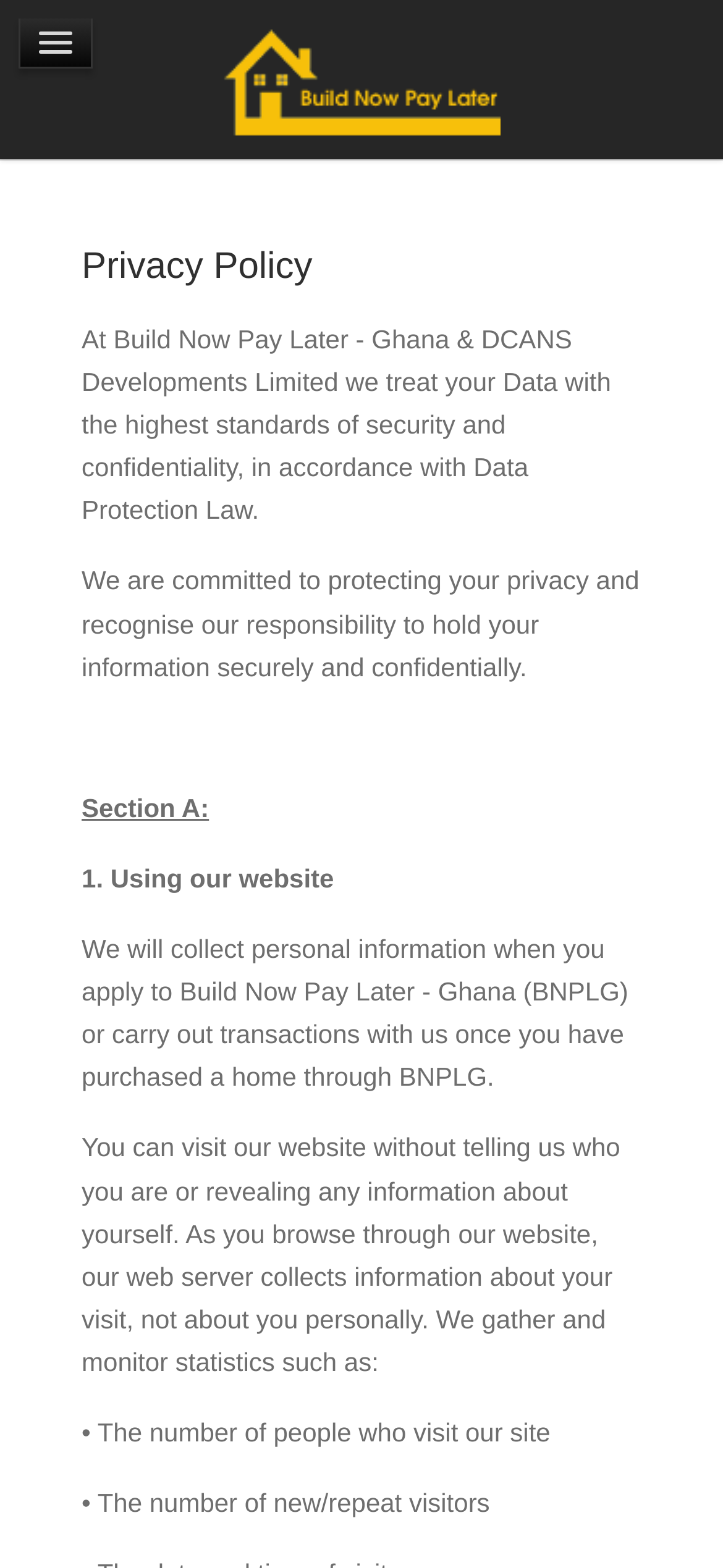Identify the bounding box of the UI component described as: "My Account".

[0.092, 0.063, 0.96, 0.095]